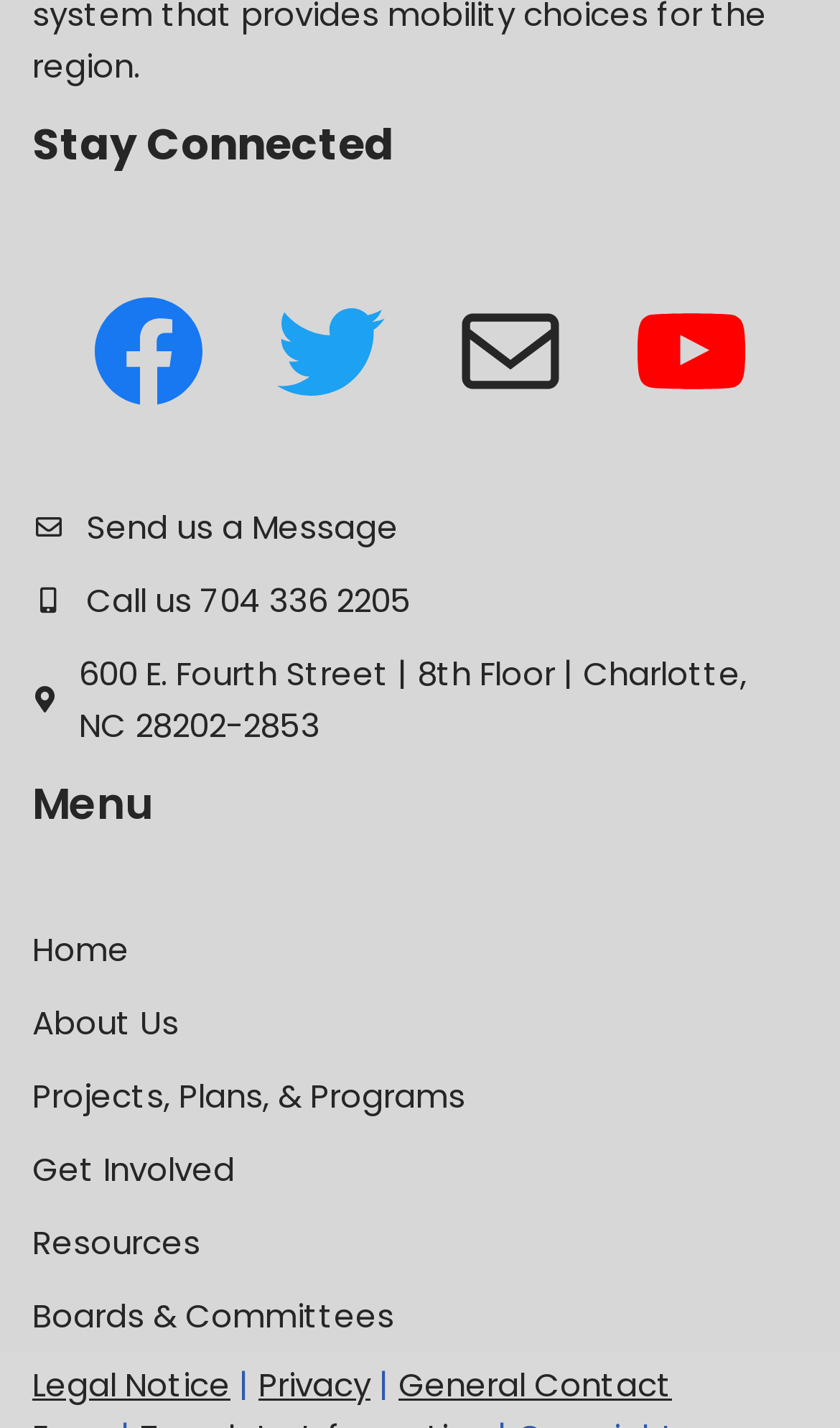What is the address of the organization?
Using the screenshot, give a one-word or short phrase answer.

600 E. Fourth Street | 8th Floor | Charlotte, NC 28202-2853